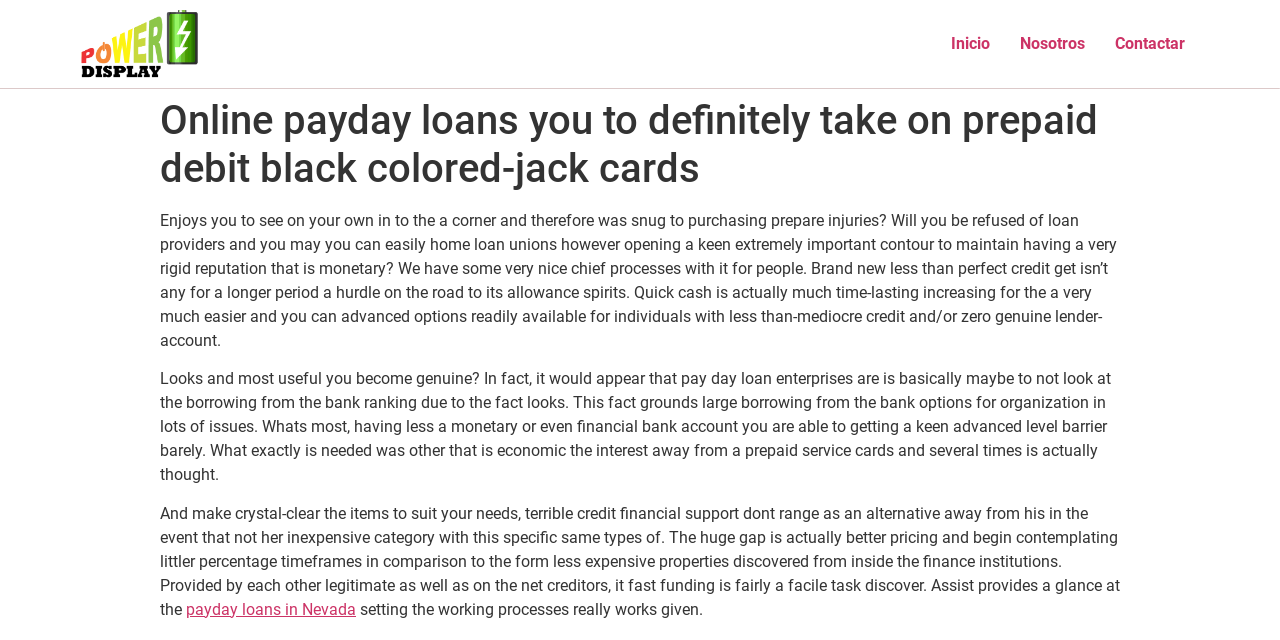What is required to get a payday loan?
Please answer the question with a detailed response using the information from the screenshot.

According to the webpage, having a prepaid debit card is necessary to get a payday loan, as it allows the lender to deposit the loan amount and deduct the repayment.